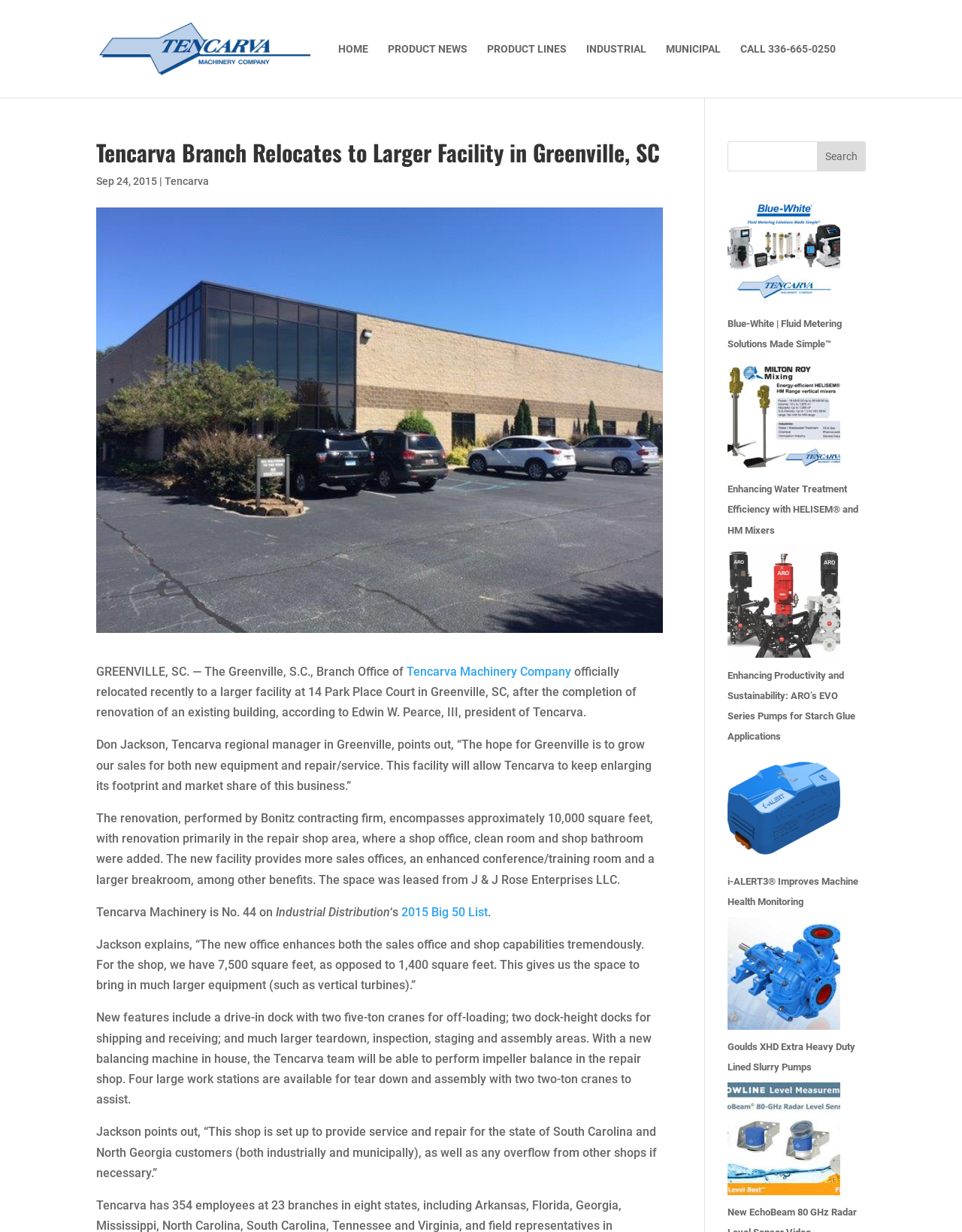Use a single word or phrase to answer the question: 
What is the address of the new facility?

14 Park Place Court in Greenville, SC